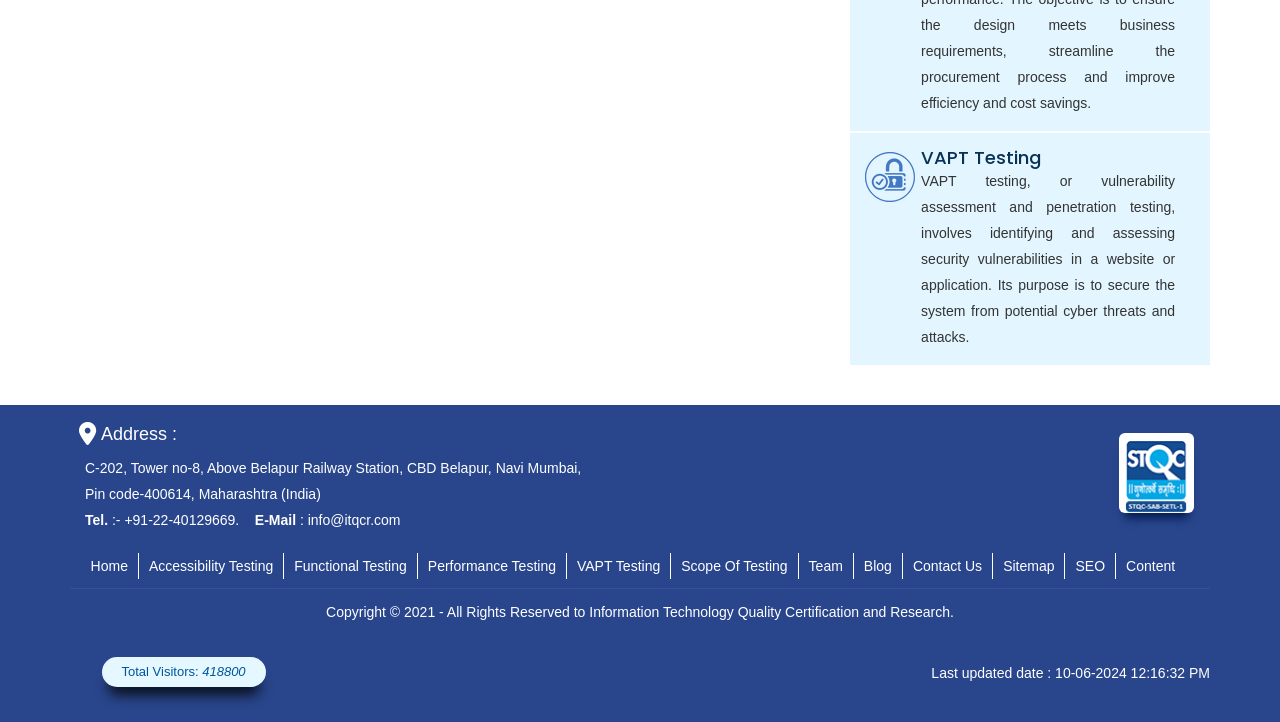Could you find the bounding box coordinates of the clickable area to complete this instruction: "Go to Michigan IT News"?

None